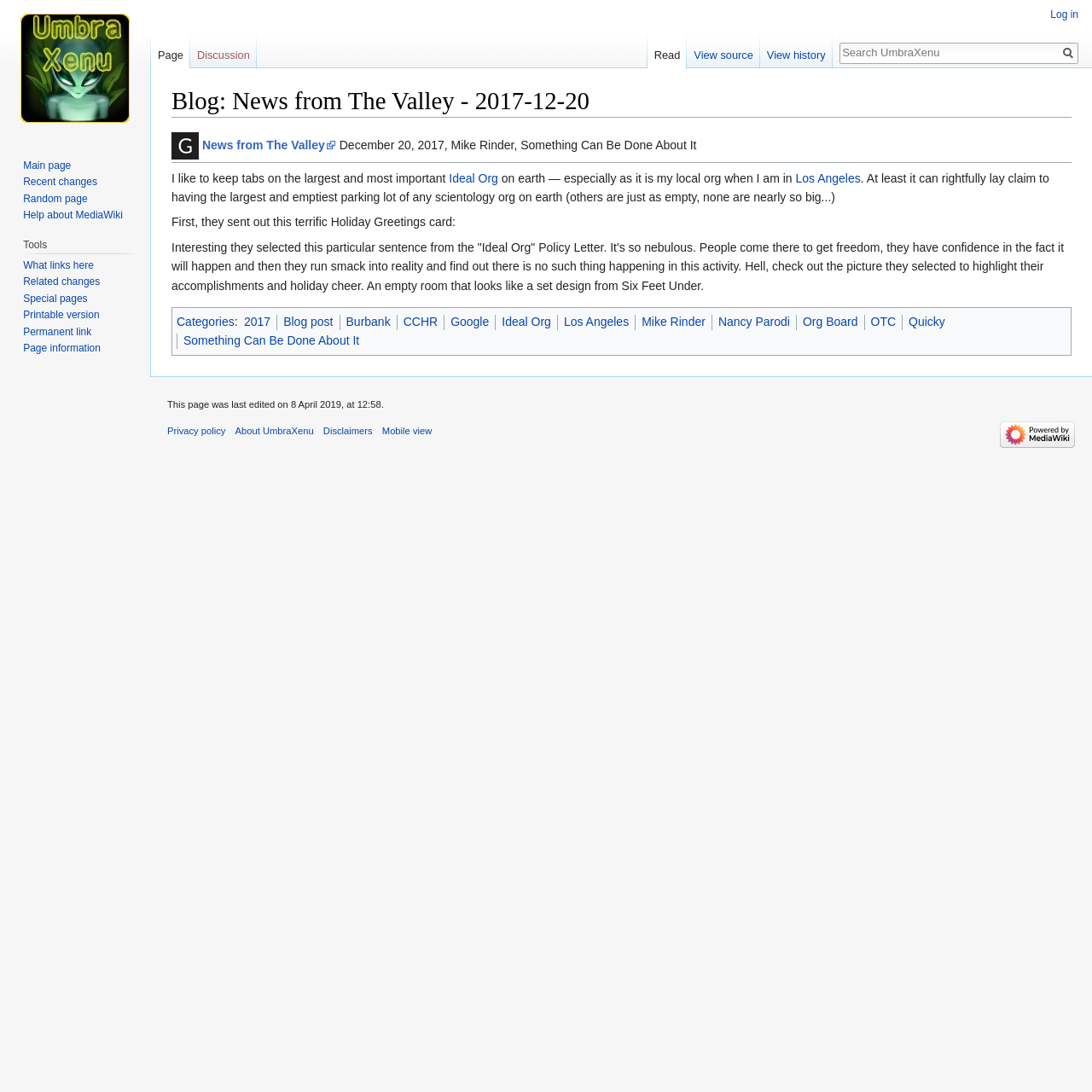What is the name of the blog?
Could you give a comprehensive explanation in response to this question?

I determined the answer by looking at the heading element with the text 'Blog: News from The Valley - 2017-12-20' and extracting the blog name from it.